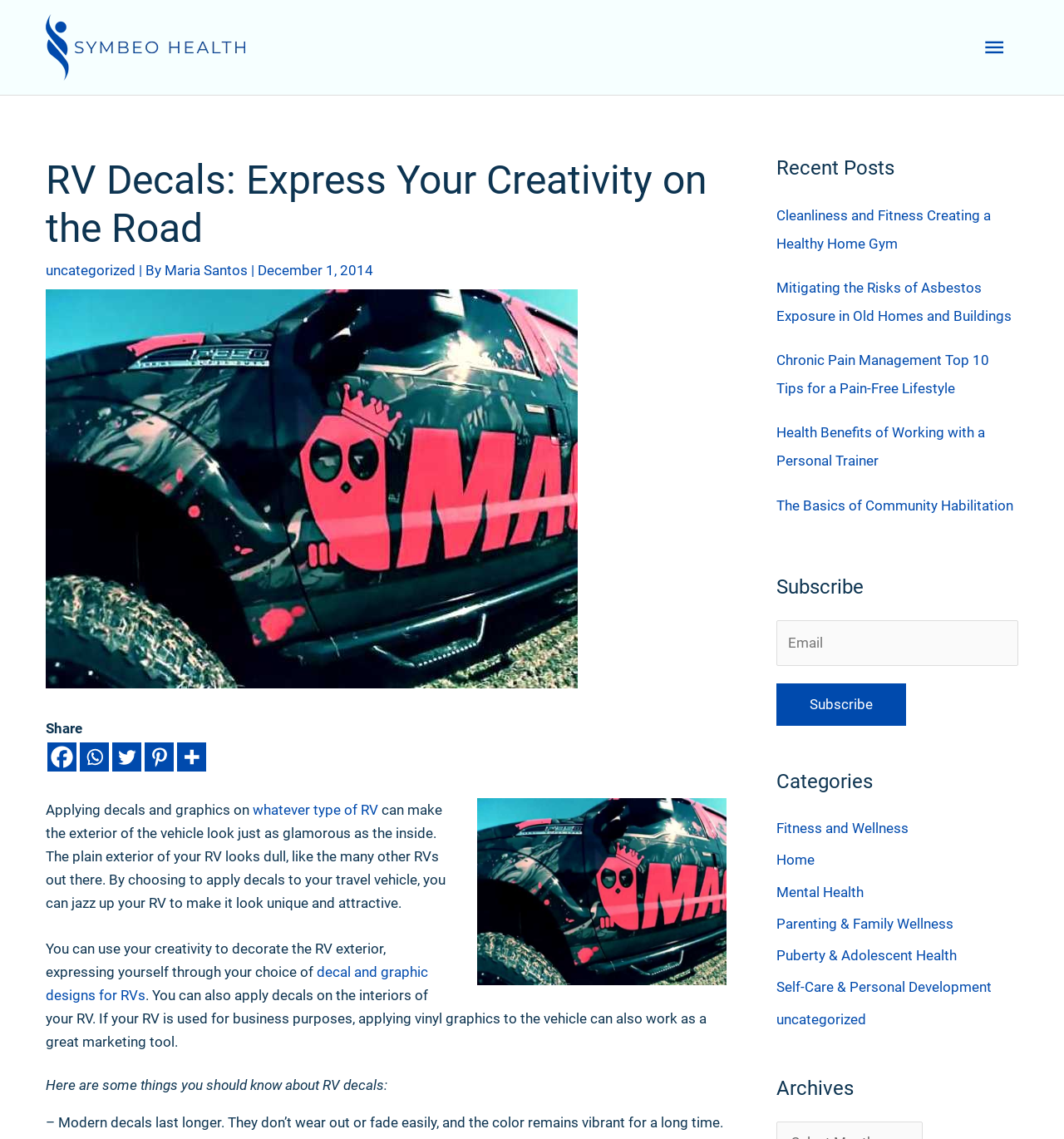What is the logo of the website?
Refer to the screenshot and answer in one word or phrase.

Symbeo Health Logo